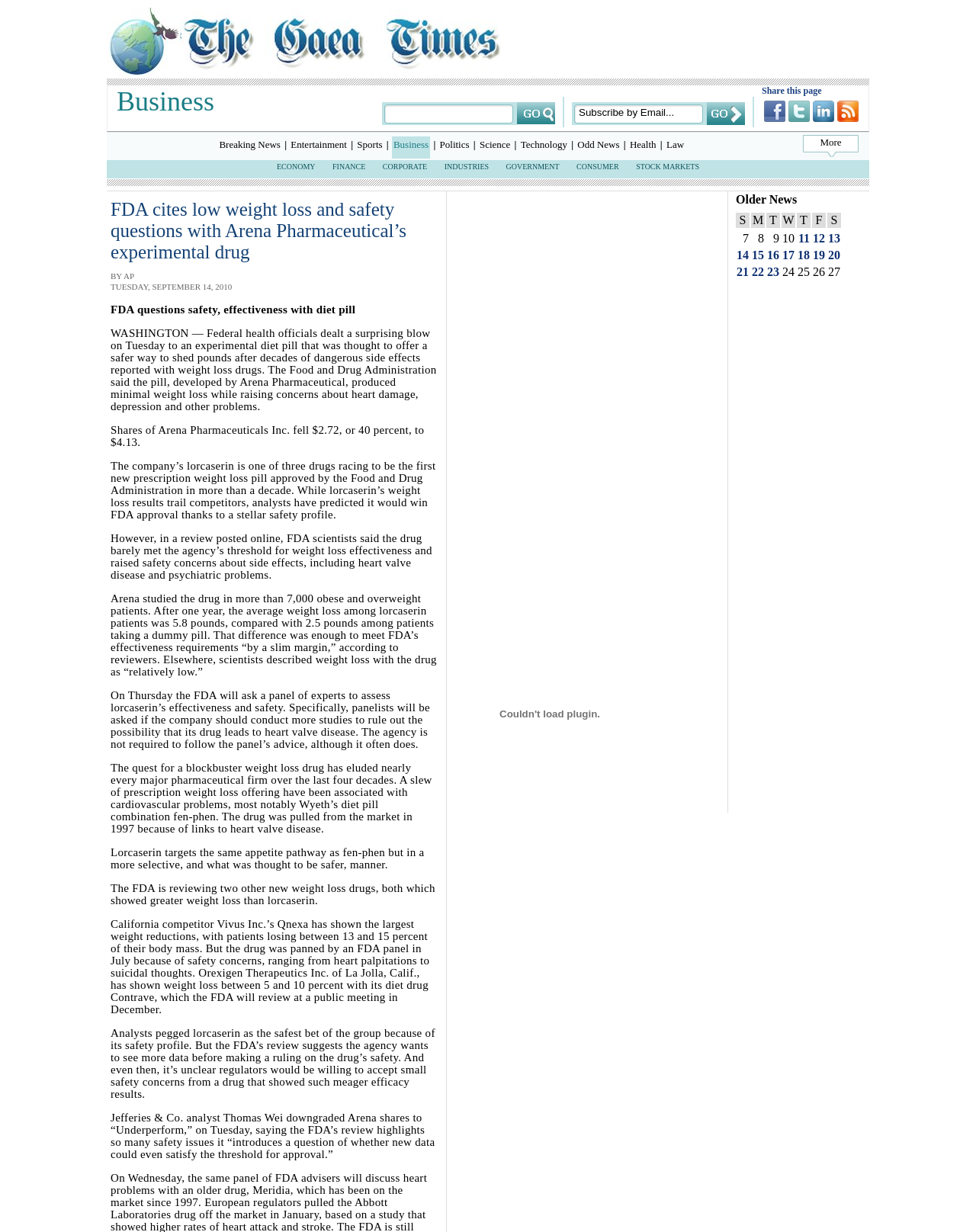Please answer the following question using a single word or phrase: 
What is the name of the federal agency mentioned in the article?

FDA